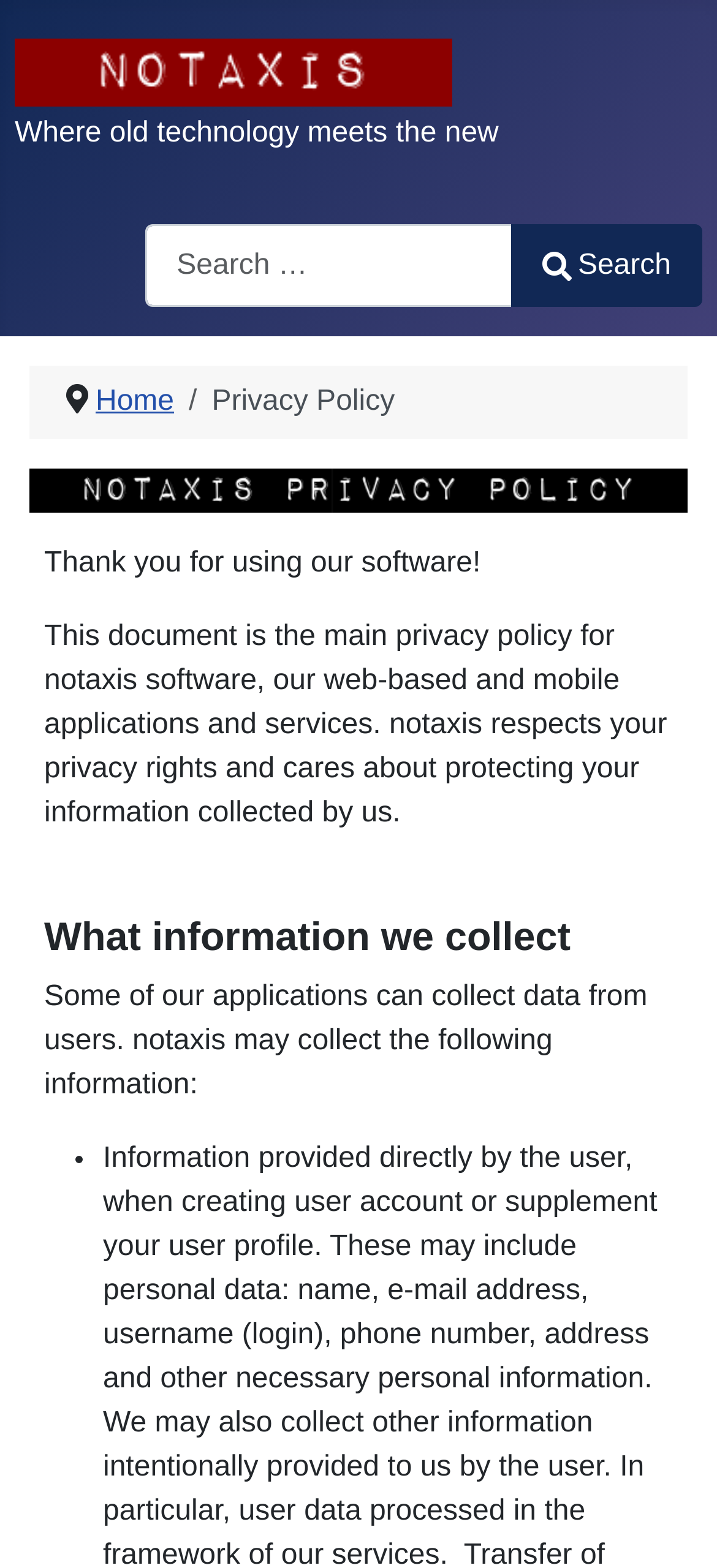Extract the bounding box coordinates of the UI element described: "Home". Provide the coordinates in the format [left, top, right, bottom] with values ranging from 0 to 1.

[0.133, 0.246, 0.243, 0.266]